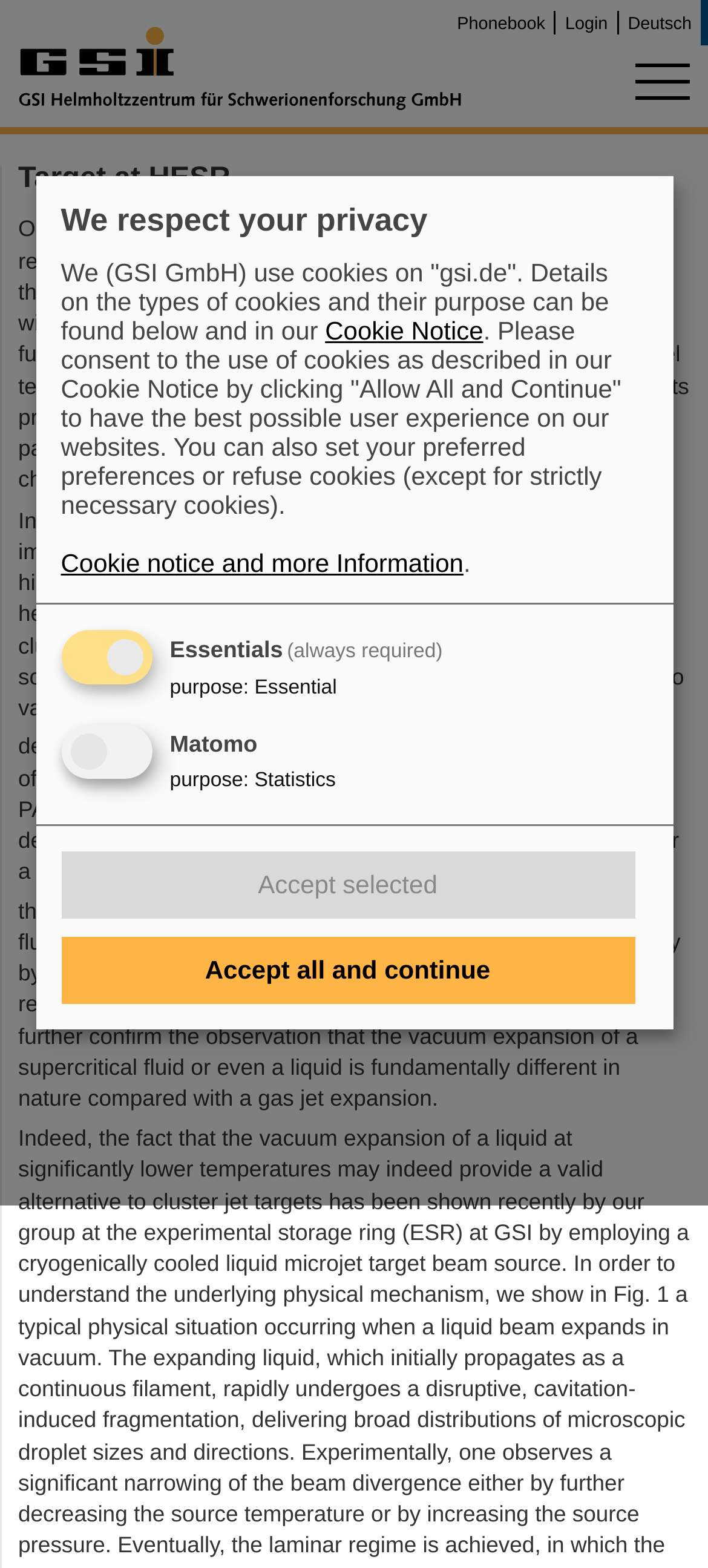Highlight the bounding box coordinates of the element that should be clicked to carry out the following instruction: "Click the 'Phonebook' link". The coordinates must be given as four float numbers ranging from 0 to 1, i.e., [left, top, right, bottom].

[0.633, 0.01, 0.783, 0.022]